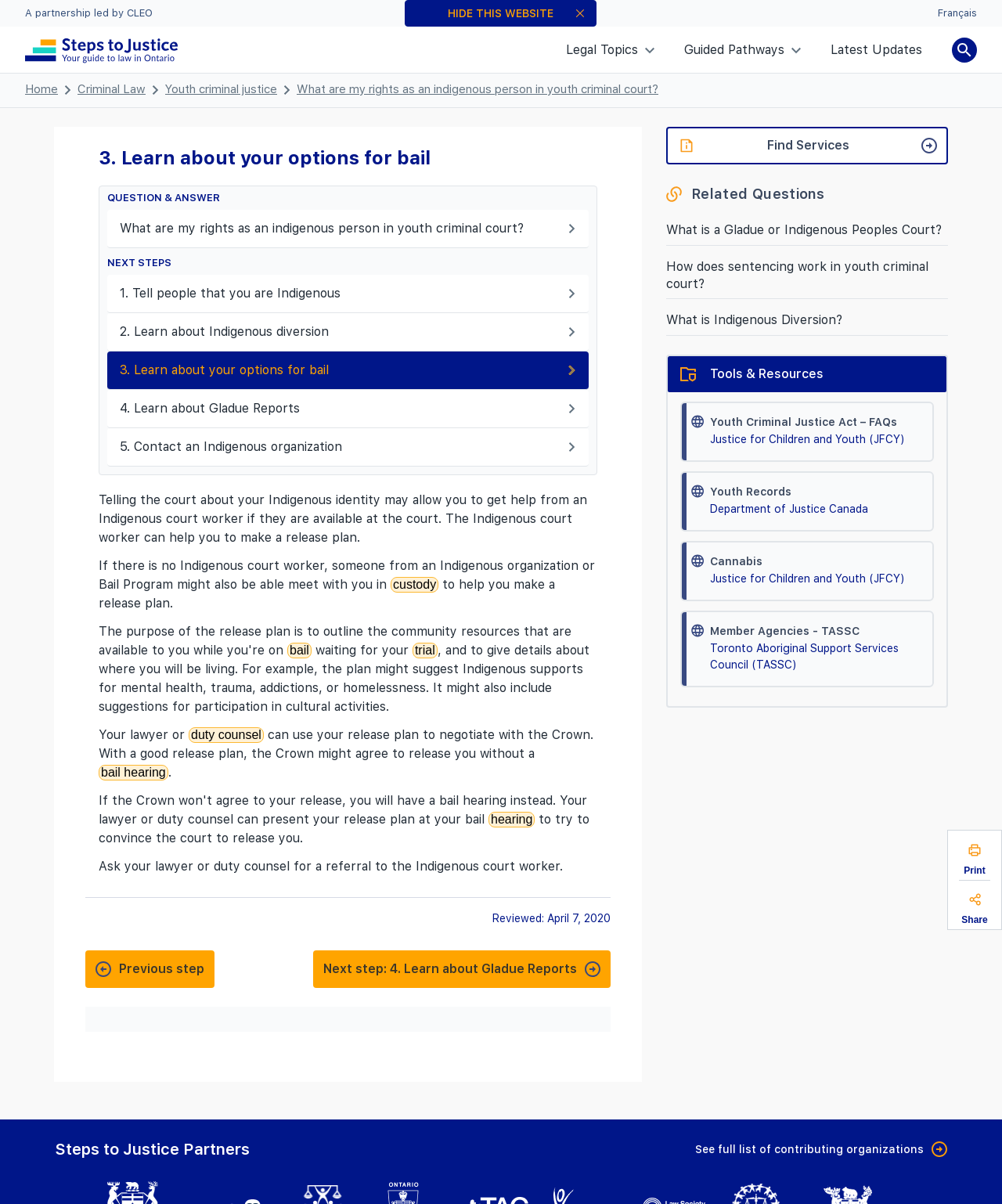Specify the bounding box coordinates of the element's area that should be clicked to execute the given instruction: "Print the page". The coordinates should be four float numbers between 0 and 1, i.e., [left, top, right, bottom].

[0.945, 0.689, 1.0, 0.731]